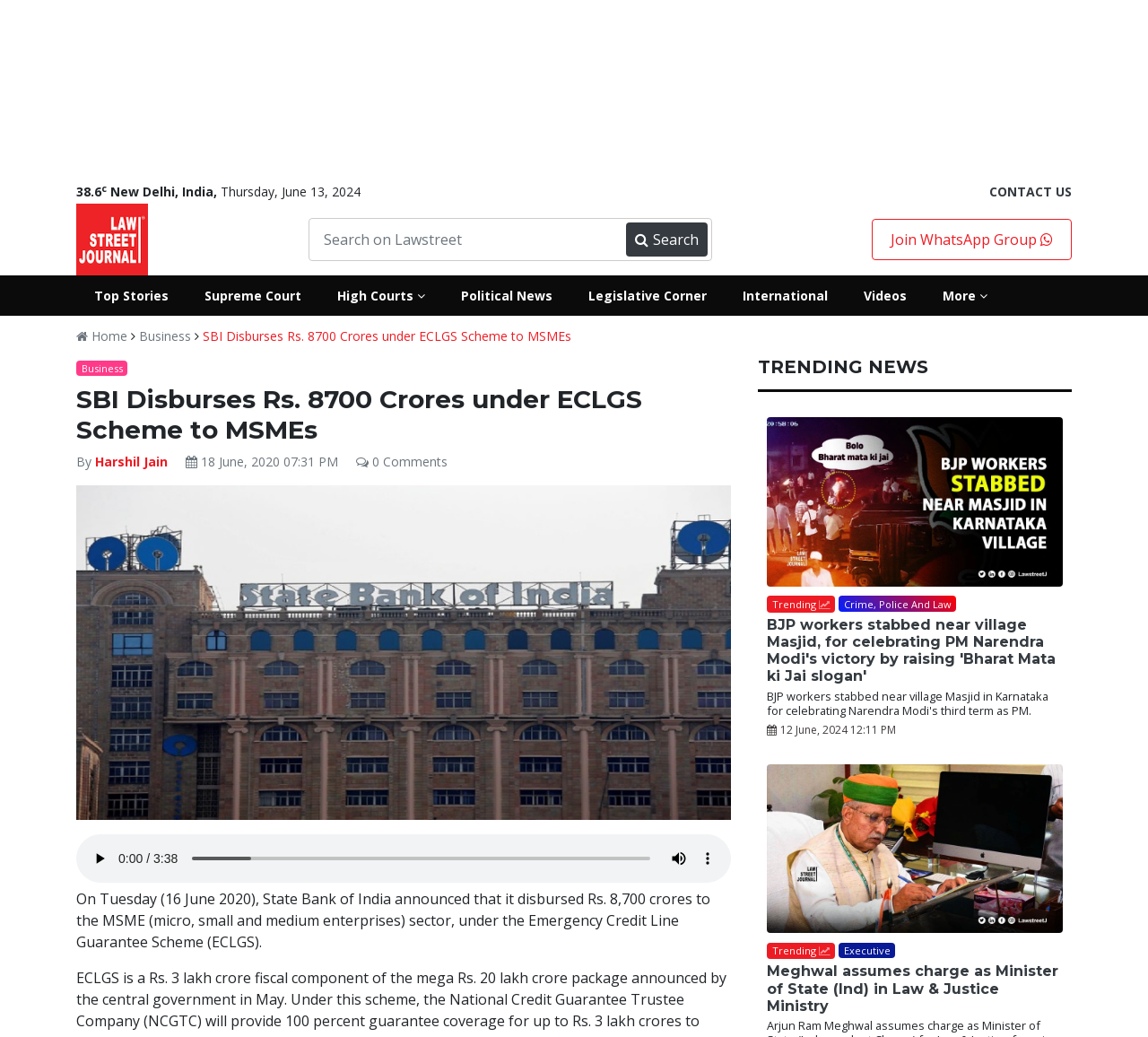What is the date of the article?
Please interpret the details in the image and answer the question thoroughly.

The article mentions '18 June, 2020 07:31 PM' as the date and time of publication. Therefore, the date of the article is 18 June, 2020.